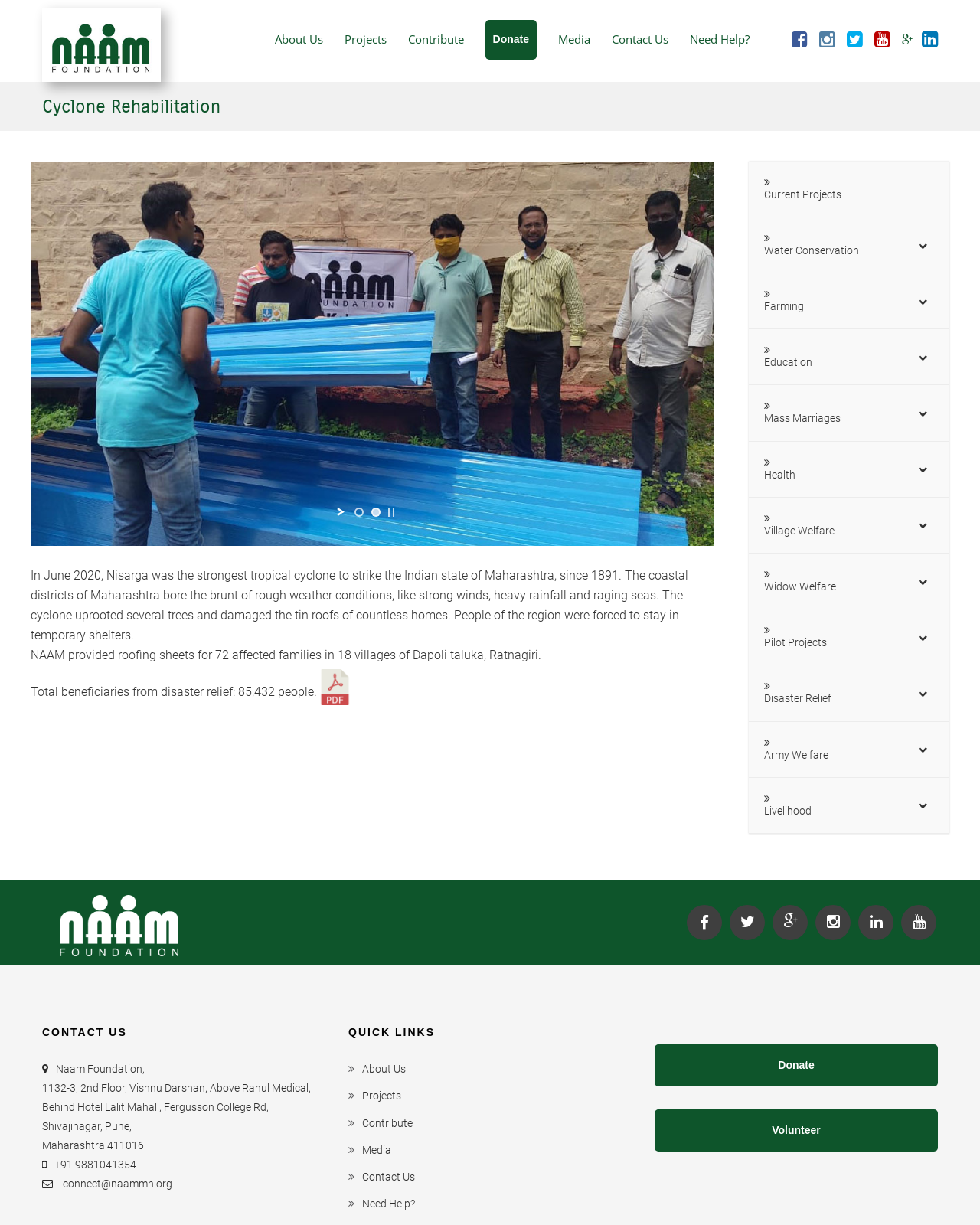Answer the question below in one word or phrase:
What is the total number of beneficiaries from disaster relief?

85,432 people